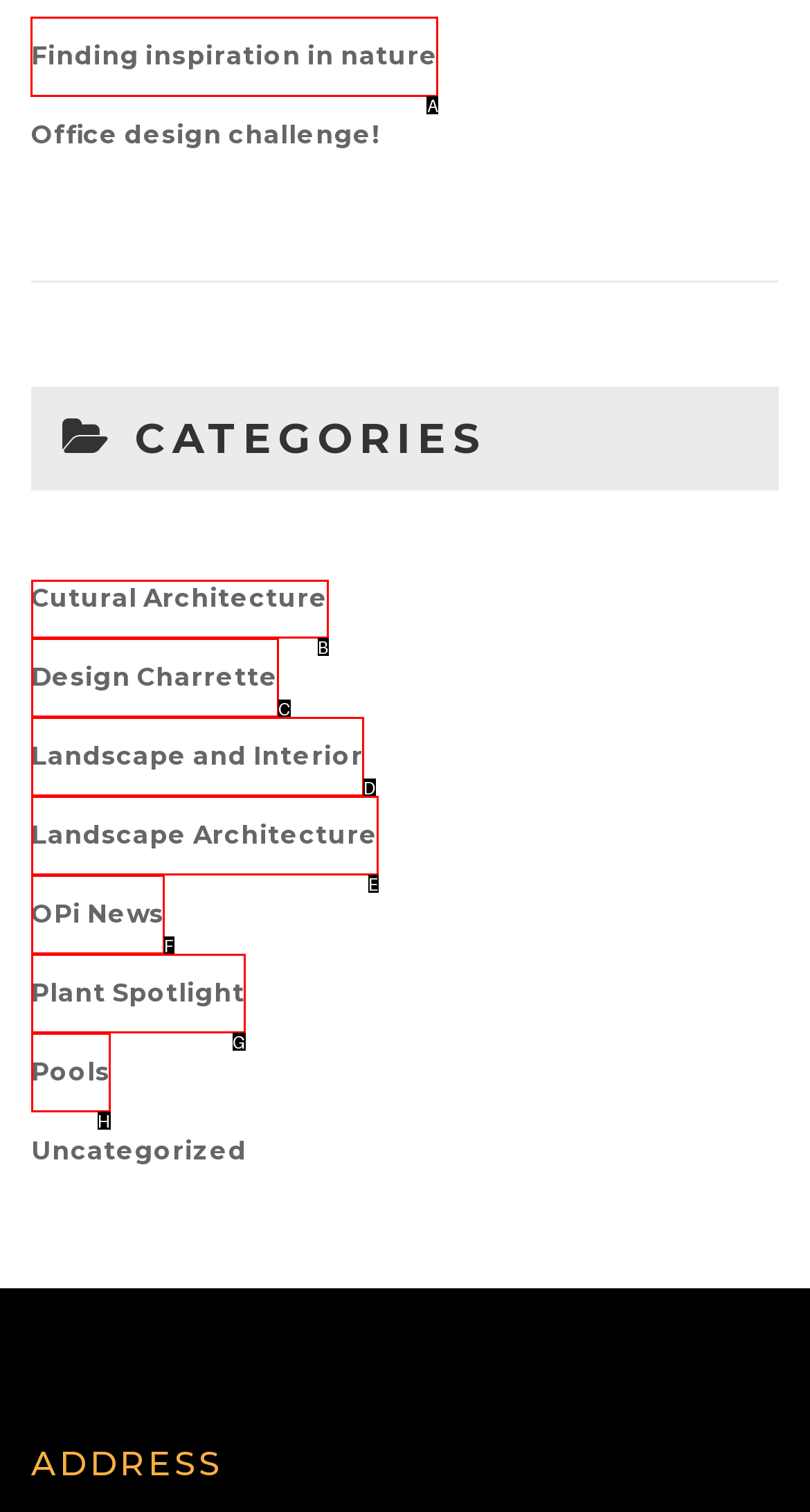Select the letter of the UI element you need to click to complete this task: Read the article about Finding inspiration in nature.

A